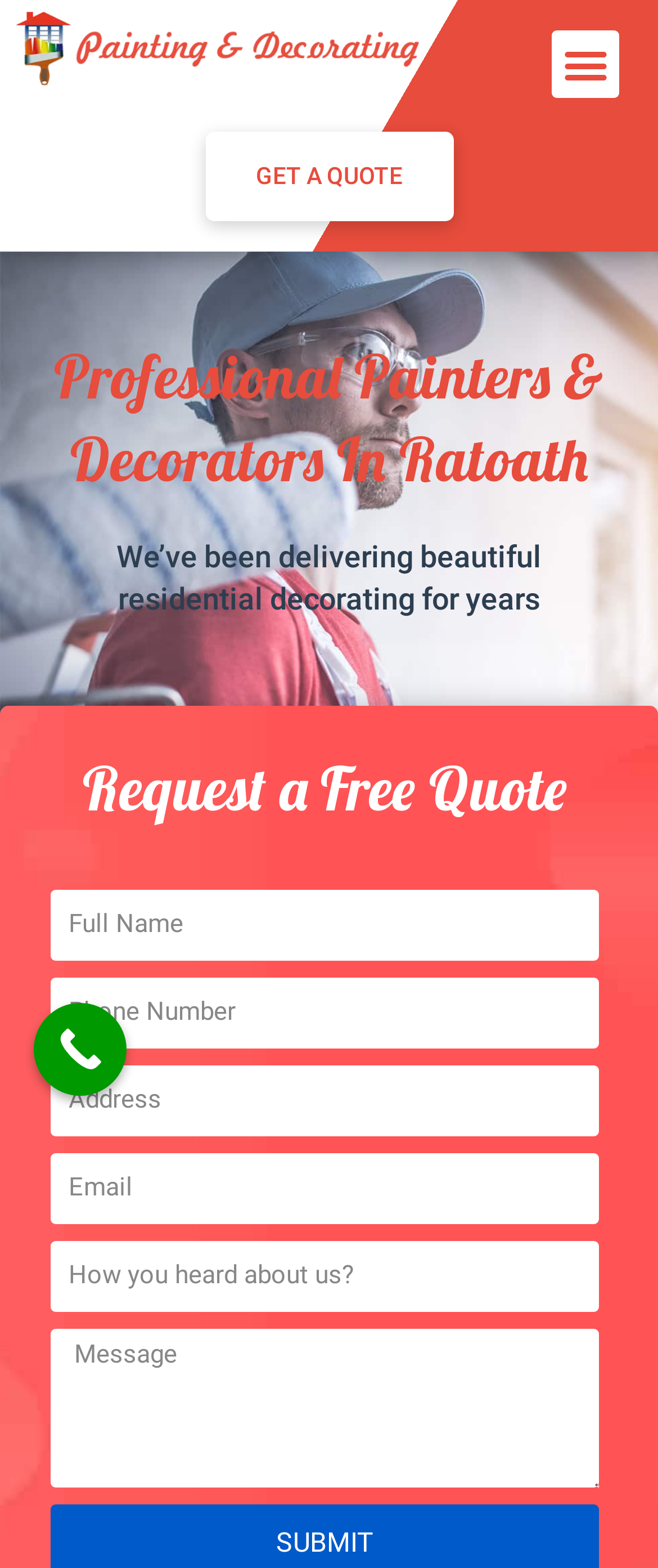What is the purpose of the 'GET A QUOTE' link?
Answer the question with a single word or phrase, referring to the image.

To request a quote